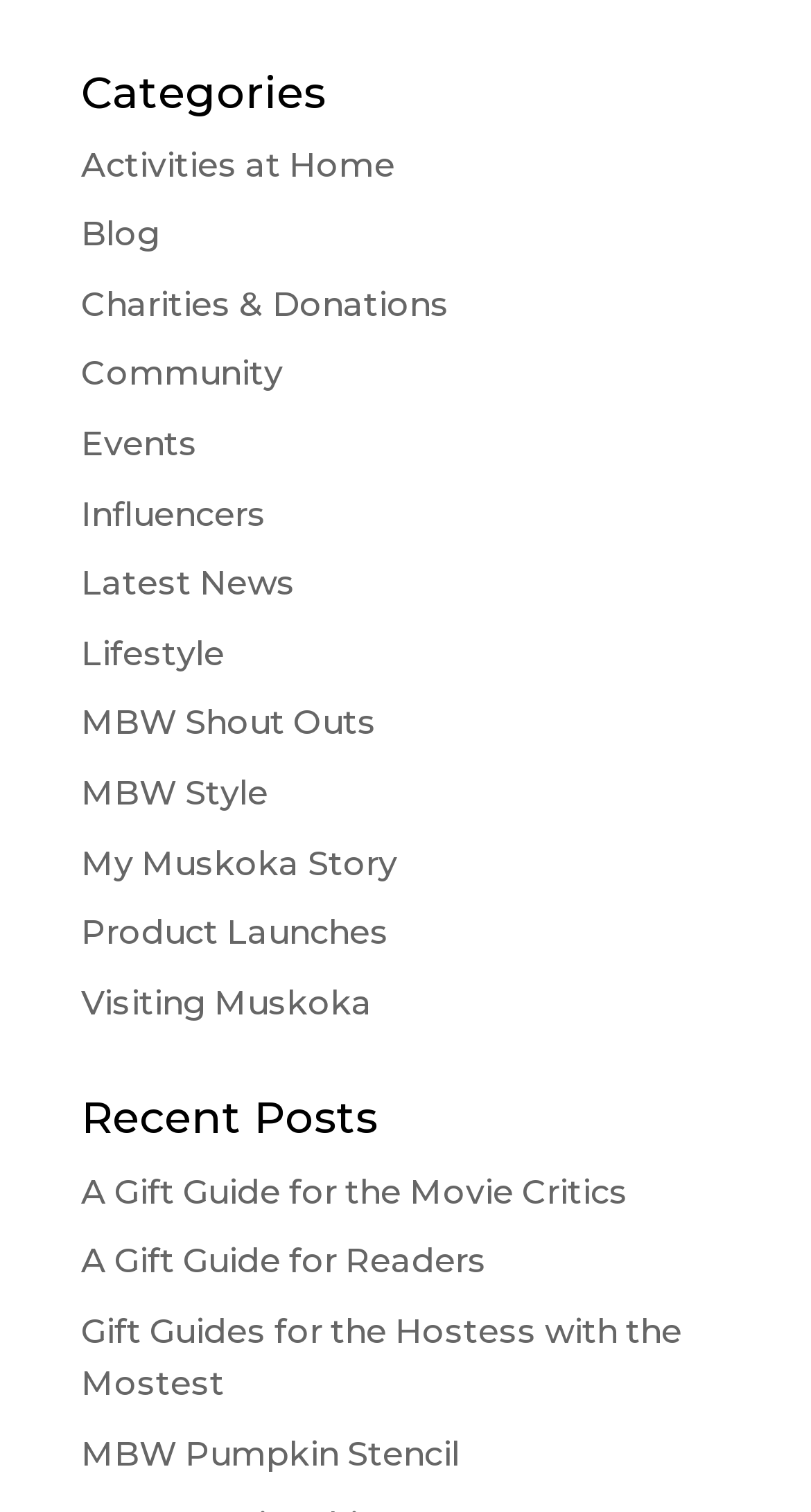Identify the bounding box coordinates for the region to click in order to carry out this instruction: "Click on 'Activities at Home'". Provide the coordinates using four float numbers between 0 and 1, formatted as [left, top, right, bottom].

[0.1, 0.096, 0.487, 0.122]